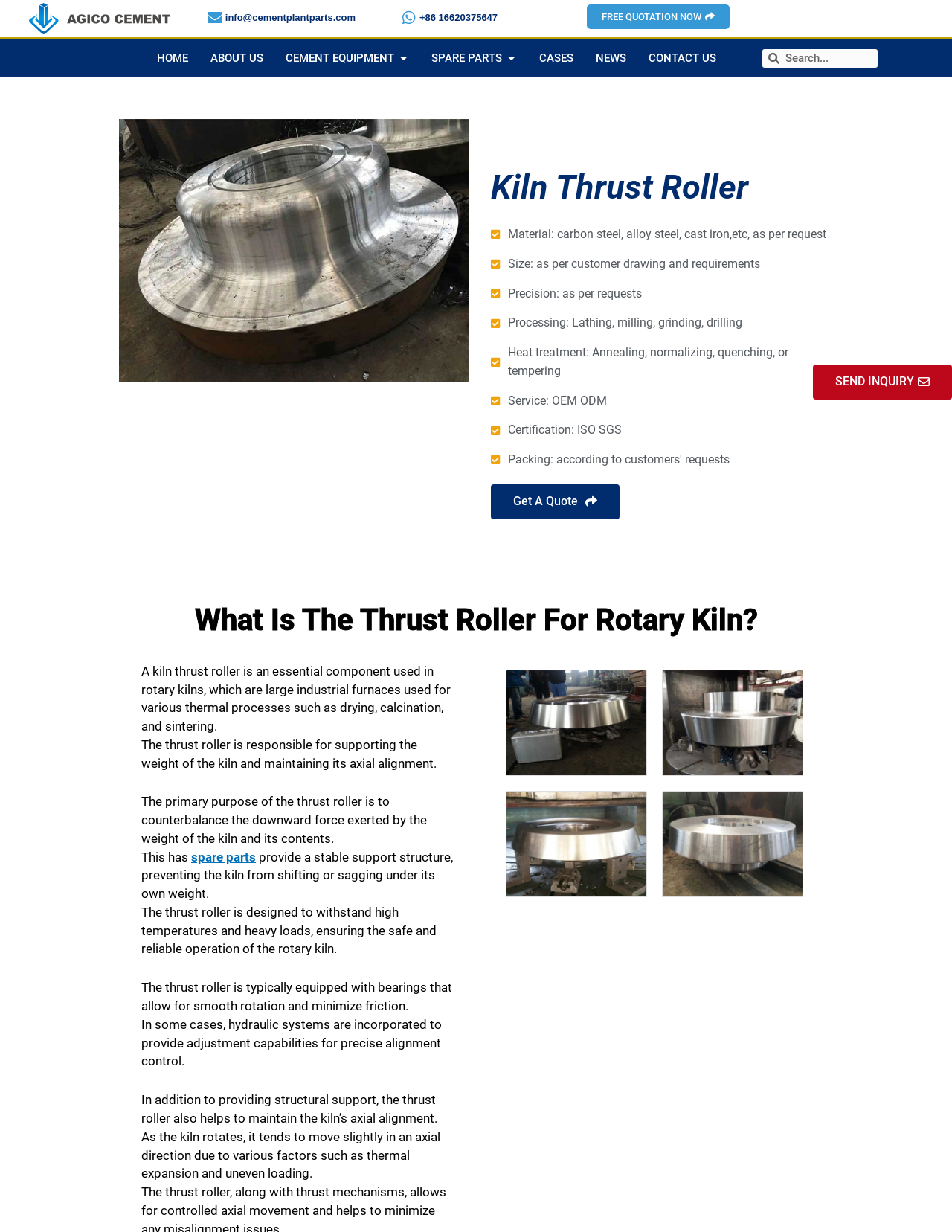What is the purpose of the hydraulic systems in some thrust rollers?
From the screenshot, supply a one-word or short-phrase answer.

Provide adjustment capabilities